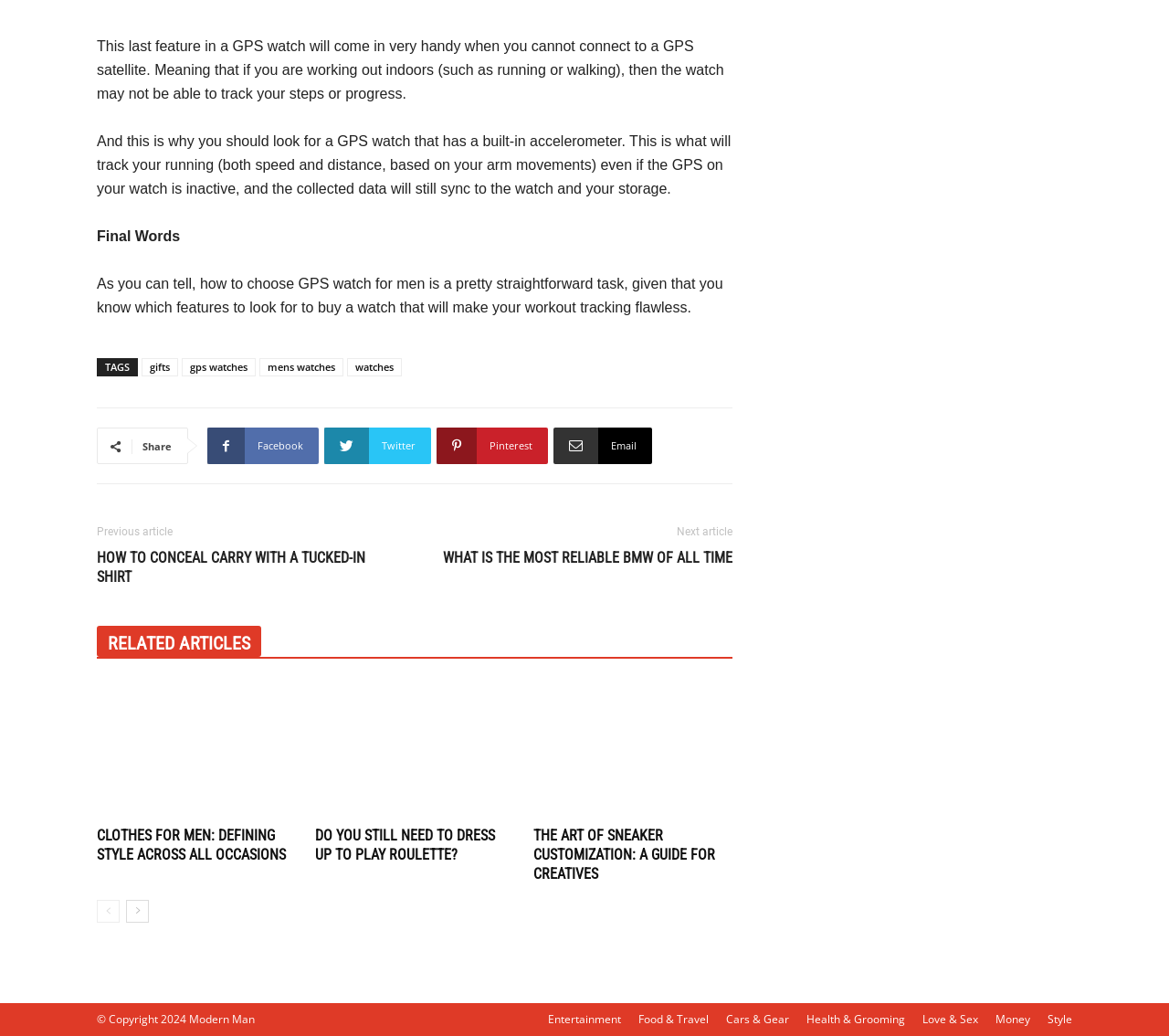Pinpoint the bounding box coordinates of the clickable element needed to complete the instruction: "Read the 'CLOTHES FOR MEN: DEFINING STYLE ACROSS ALL OCCASIONS' article". The coordinates should be provided as four float numbers between 0 and 1: [left, top, right, bottom].

[0.083, 0.66, 0.253, 0.792]